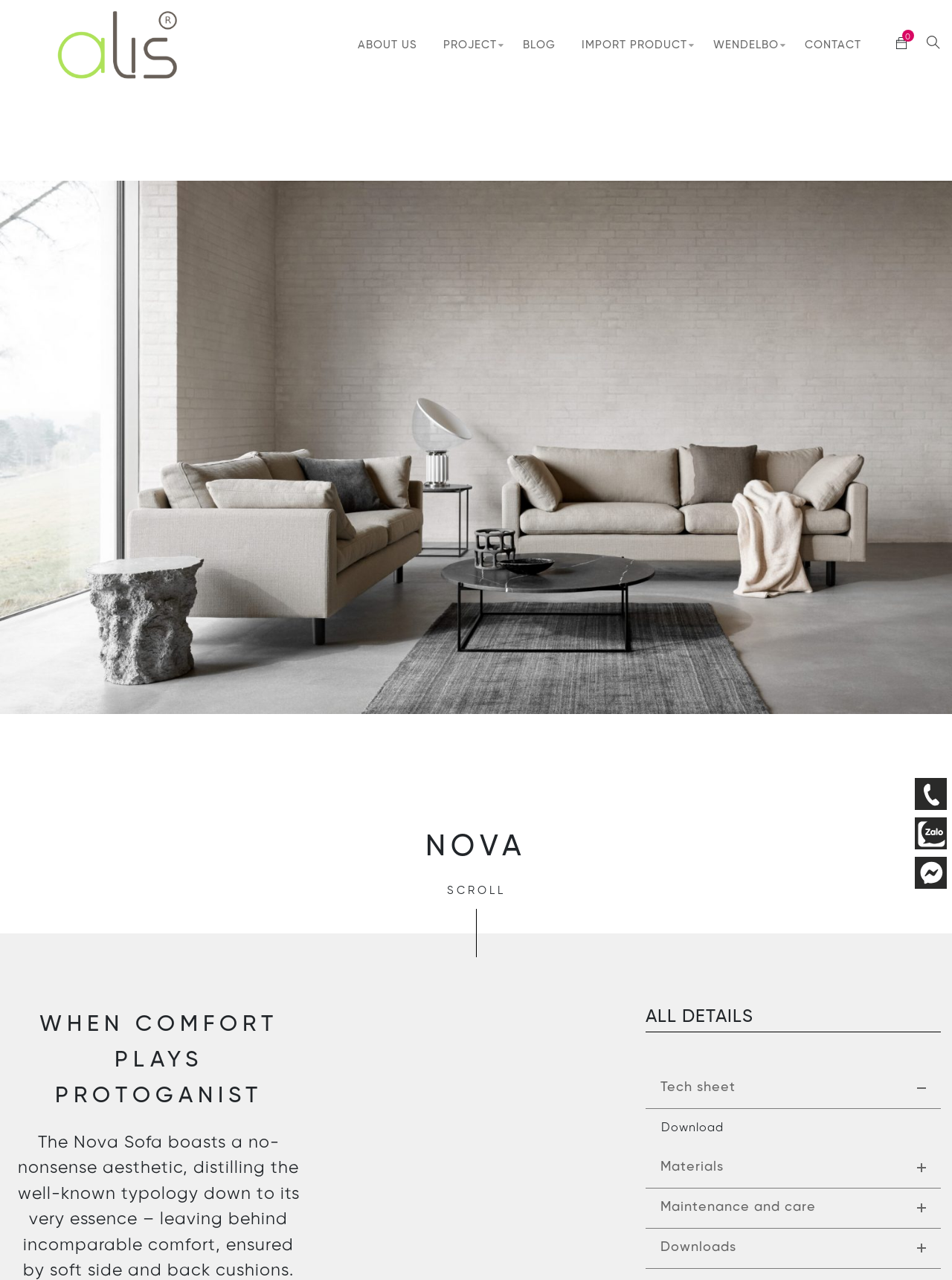Find and provide the bounding box coordinates for the UI element described with: "Import Product".

[0.611, 0.029, 0.722, 0.042]